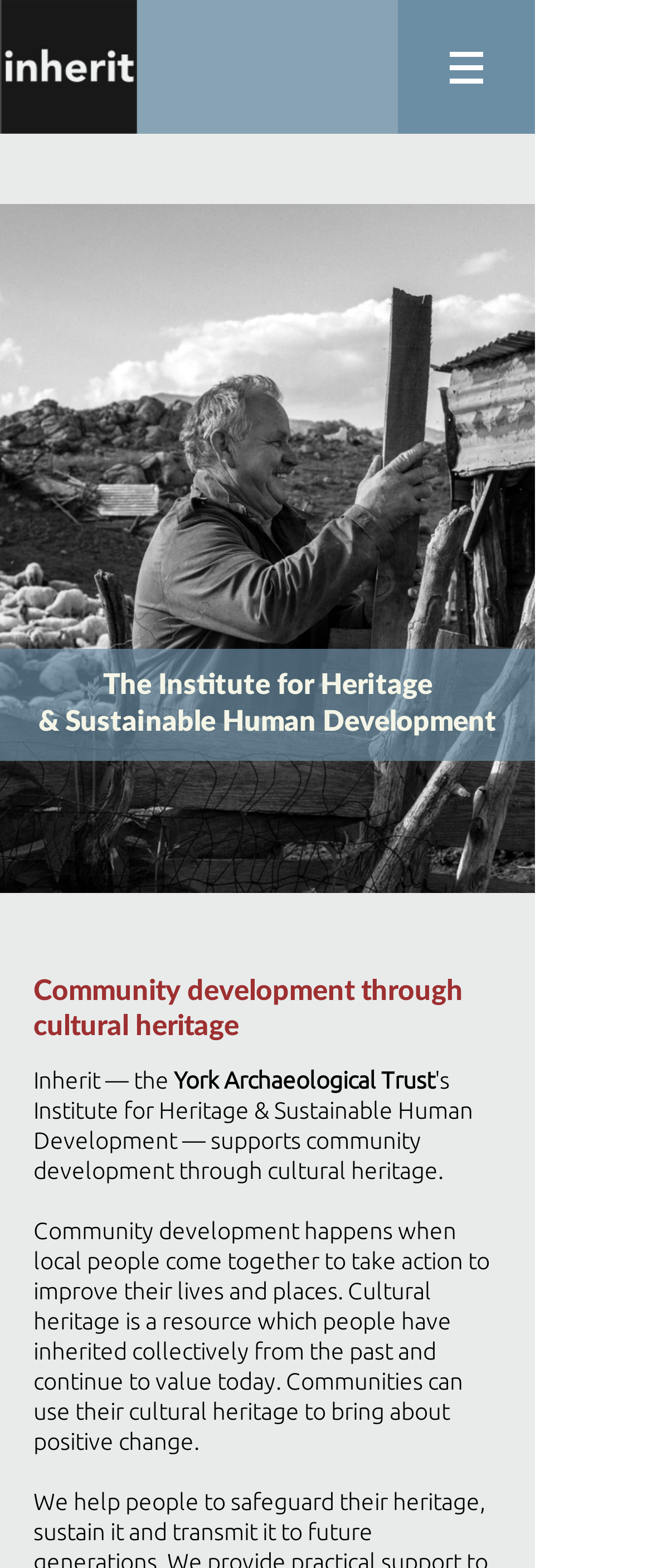Write an exhaustive caption that covers the webpage's main aspects.

The webpage is titled "Home | inherit" and appears to be related to the Institute for Heritage & Sustainable Human Development. At the top of the page, there is a navigation section labeled "Site" with a button that has a popup menu. This section is accompanied by a small image. 

Below the navigation section, there is a region labeled "Anchor 1" that spans the width of the page. The main content of the page is divided into two sections. On the left side, there is a heading that reads "The Institute for Heritage & Sustainable Human Development", followed by another heading that says "Community development through cultural heritage". 

On the same line as the second heading, there are four pieces of text: "Inherit", an em dash, a non-breaking space, and the word "the". The text "York Archaeological Trust" is a clickable link that appears next to the word "the". 

The main content of the page is a paragraph of text that explains the concept of community development through cultural heritage. It describes how local people can come together to improve their lives and places, and how cultural heritage can be used to bring about positive change. This paragraph is positioned below the headings and spans most of the page width.